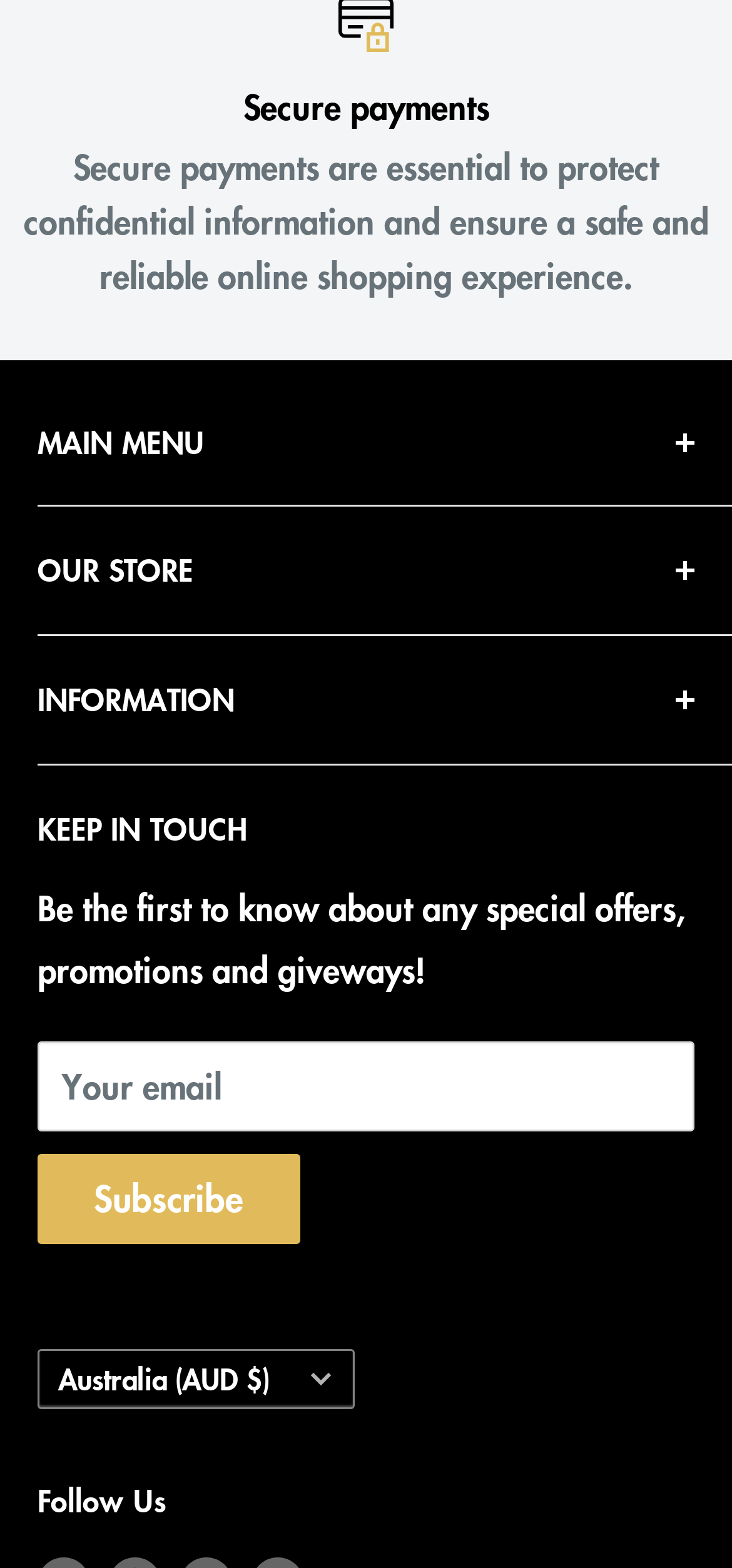Could you please study the image and provide a detailed answer to the question:
What is the purpose of the textbox at the bottom?

The textbox at the bottom of the page is likely used to subscribe to a newsletter or promotional emails. This is inferred from the surrounding text 'KEEP IN TOUCH' and 'Be the first to know about any special offers, promotions and giveaways!'. The textbox is also labeled as 'Your email' and has a 'Subscribe' button next to it.